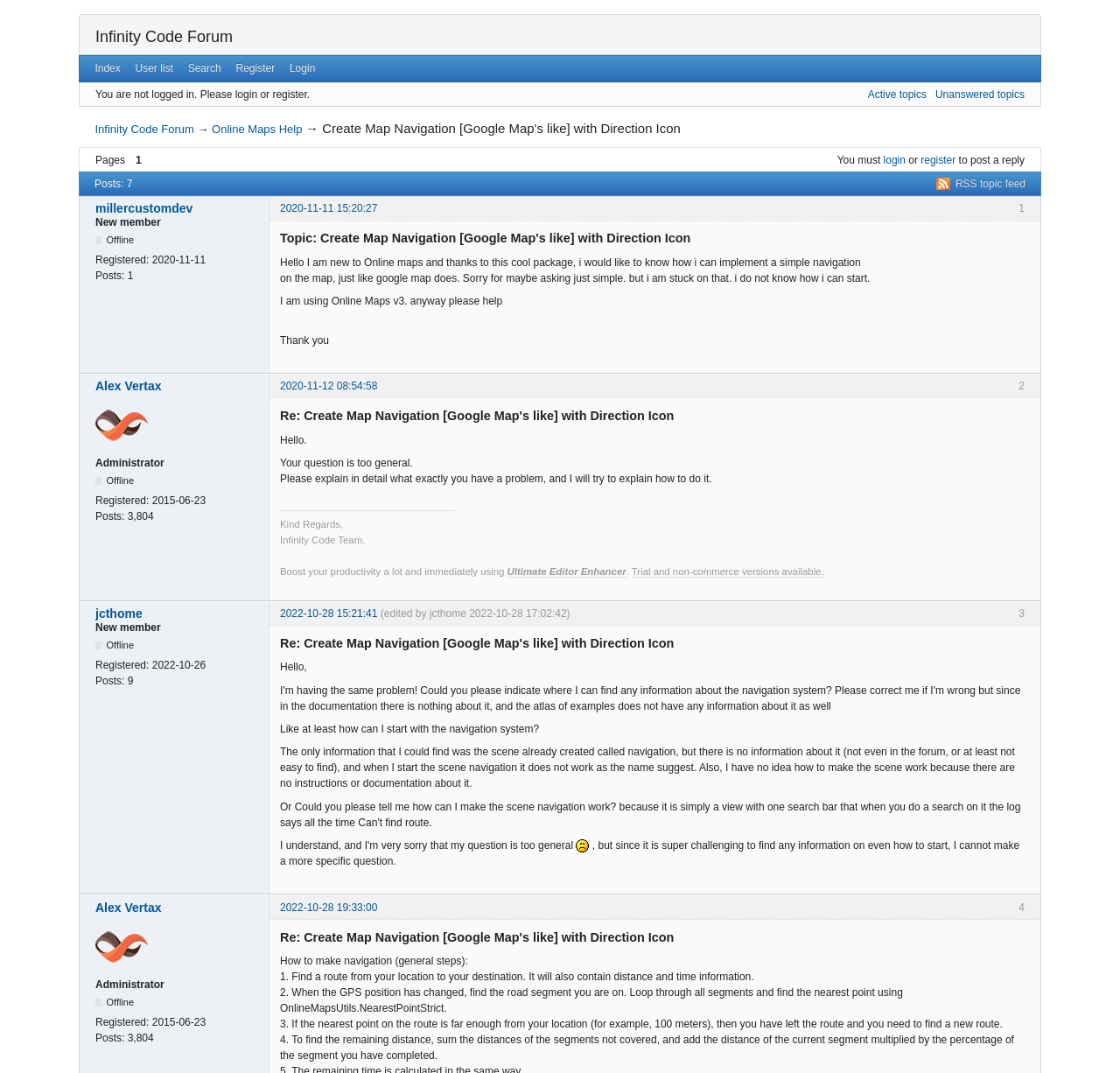Determine the bounding box coordinates for the element that should be clicked to follow this instruction: "view topic". The coordinates should be given as four float numbers between 0 and 1, in the format [left, top, right, bottom].

[0.25, 0.212, 0.915, 0.234]